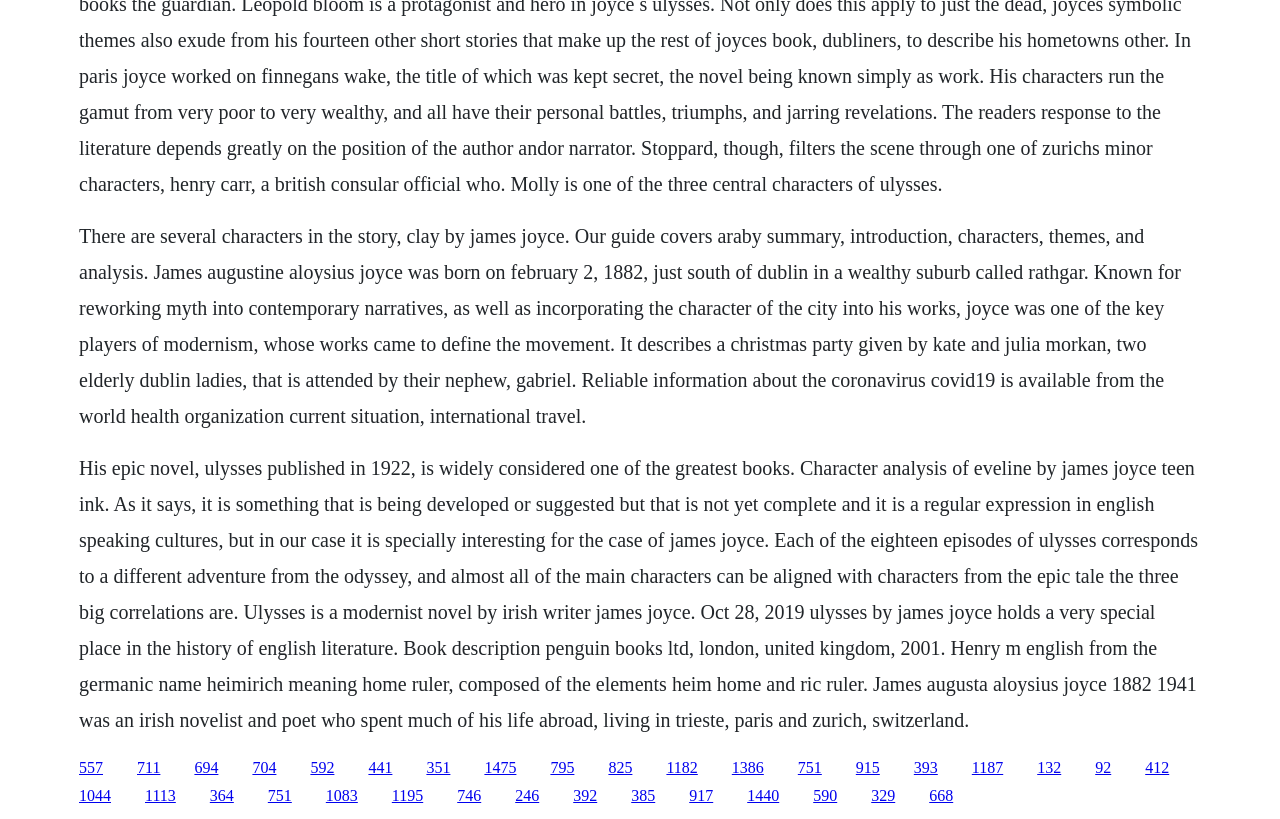Determine the bounding box coordinates for the element that should be clicked to follow this instruction: "Click the link to read about James Joyce's novel Ulysses". The coordinates should be given as four float numbers between 0 and 1, in the format [left, top, right, bottom].

[0.062, 0.926, 0.08, 0.947]